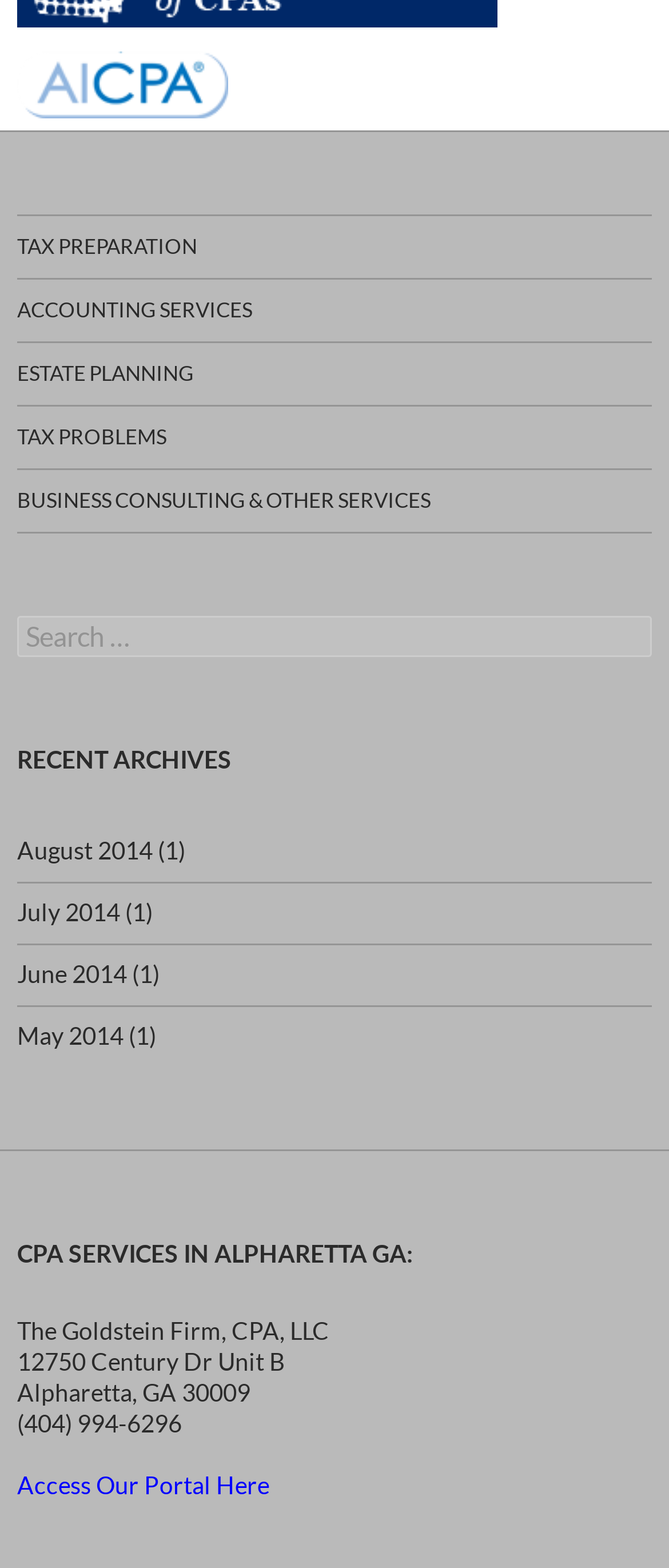Find the bounding box coordinates of the area to click in order to follow the instruction: "Click on ACCOUNTING SERVICES".

[0.026, 0.178, 0.974, 0.218]